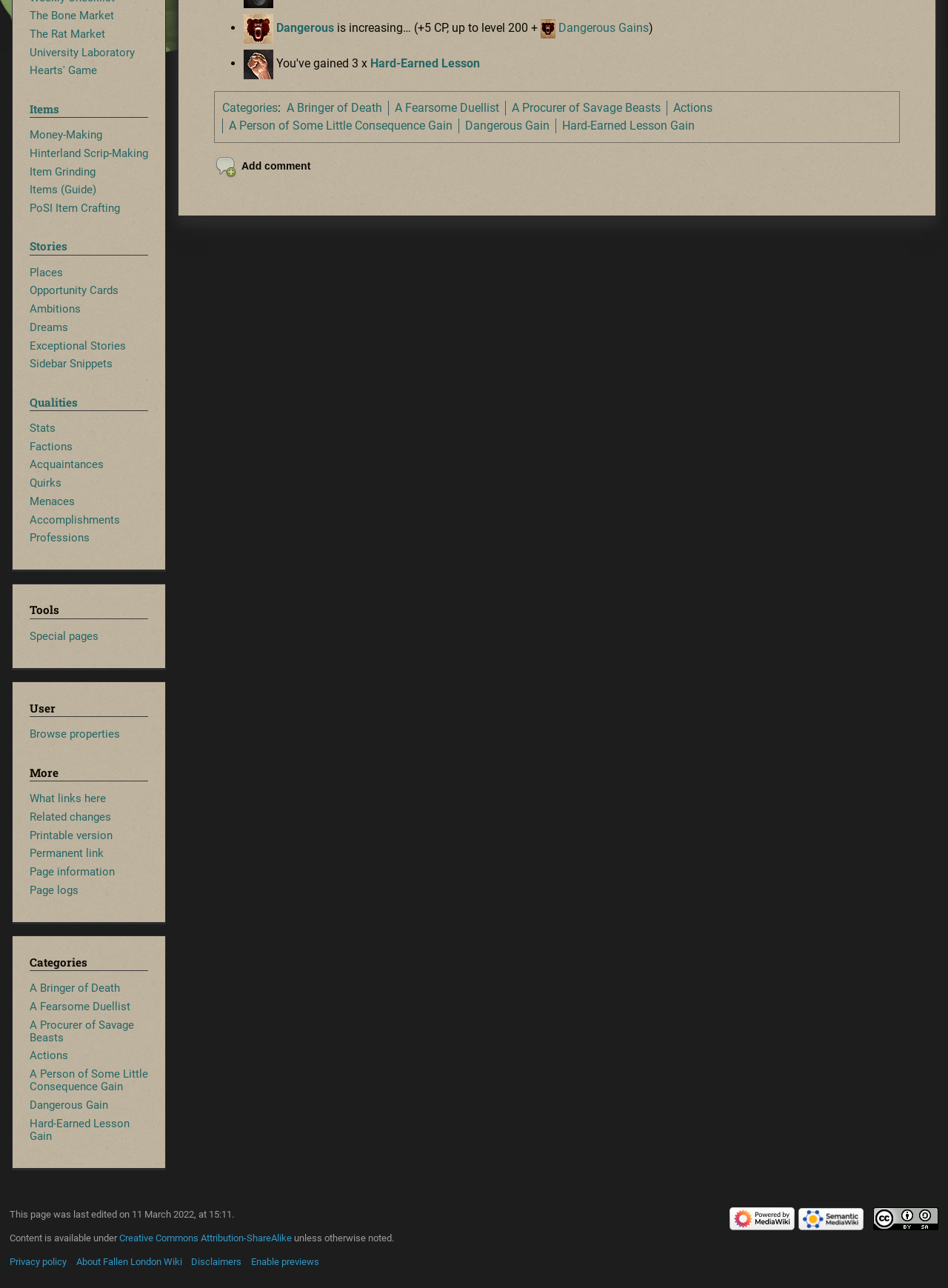Calculate the bounding box coordinates for the UI element based on the following description: "Stats". Ensure the coordinates are four float numbers between 0 and 1, i.e., [left, top, right, bottom].

[0.031, 0.327, 0.058, 0.338]